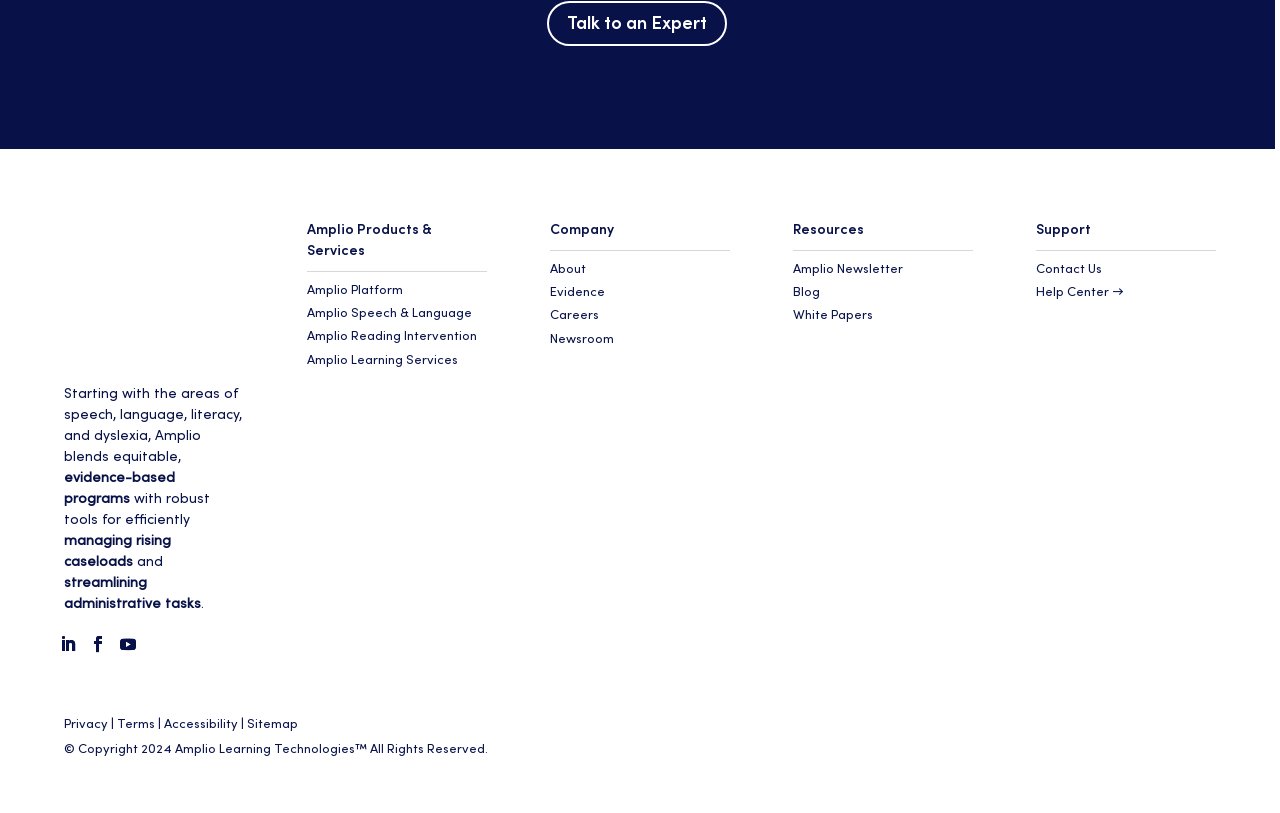Determine the bounding box coordinates of the region to click in order to accomplish the following instruction: "Talk to an Expert". Provide the coordinates as four float numbers between 0 and 1, specifically [left, top, right, bottom].

[0.428, 0.001, 0.568, 0.057]